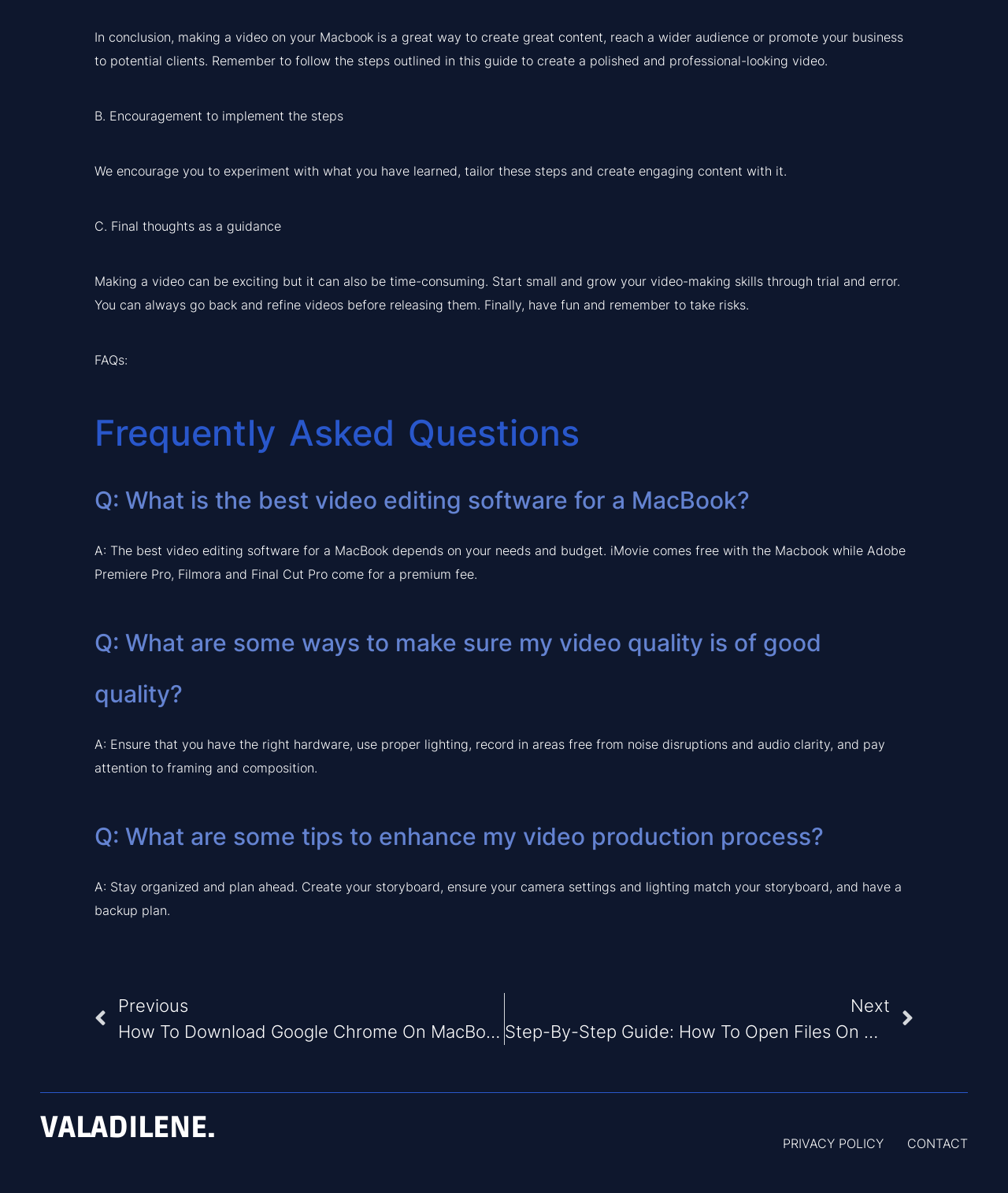Given the webpage screenshot, identify the bounding box of the UI element that matches this description: "CONTACT".

[0.9, 0.951, 0.96, 0.965]